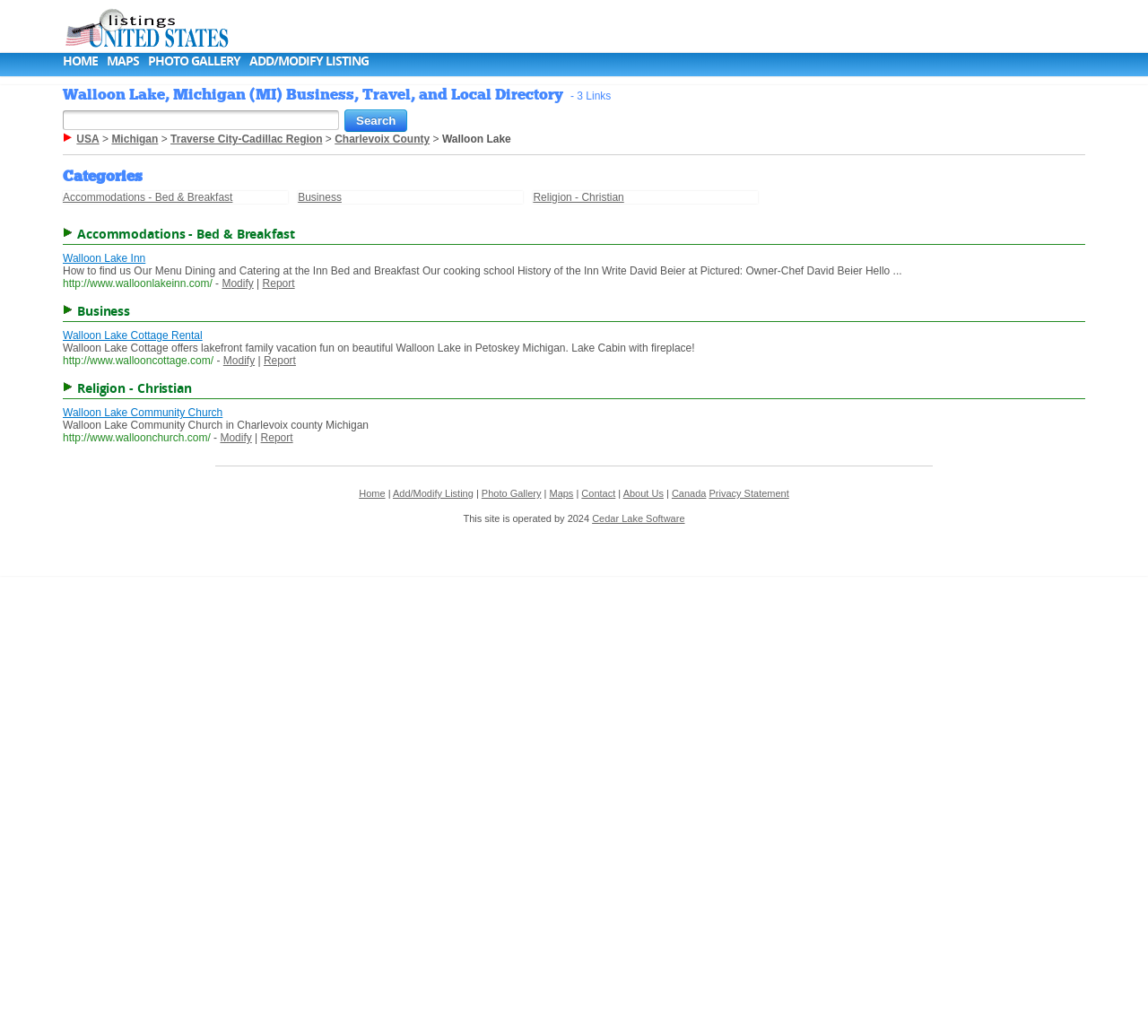Identify the bounding box coordinates of the clickable region required to complete the instruction: "Add or modify a listing". The coordinates should be given as four float numbers within the range of 0 and 1, i.e., [left, top, right, bottom].

[0.217, 0.05, 0.321, 0.067]